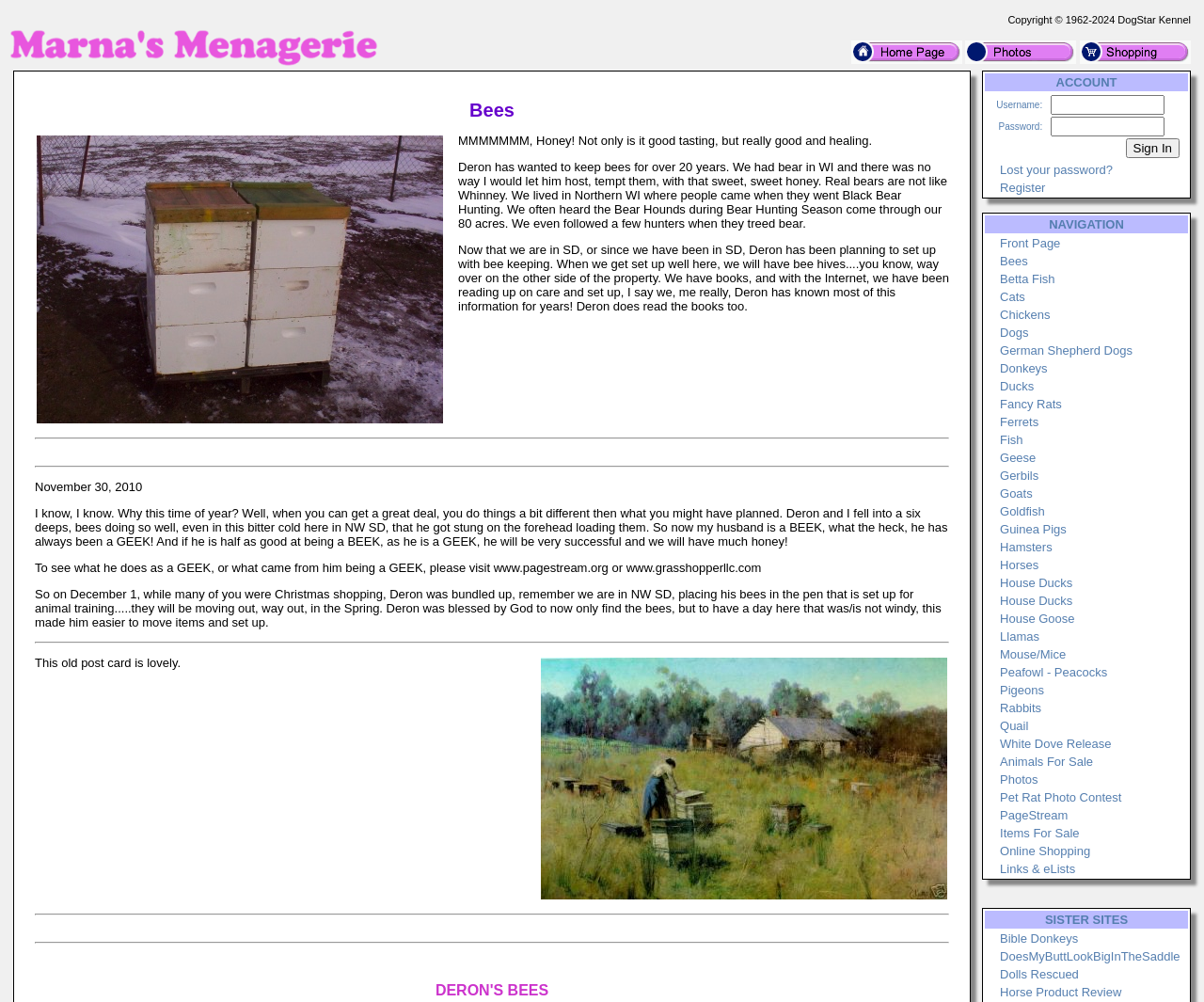Write an elaborate caption that captures the essence of the webpage.

The webpage is titled "Marna's Menagerie" and has a copyright notice at the top left corner. Below the title, there is a navigation bar with links to "Home", "Photos", and "Store", each accompanied by an image. 

On the left side of the page, there is a section with a heading "ACCOUNT" that contains a login form with fields for username and password, as well as links to "Lost your password?" and "Register". 

Below the navigation bar, there is a main content area that displays a blog post. The post is dated November 30, 2010, and talks about the author's husband, Deron, who has started beekeeping. The post includes several paragraphs of text, as well as an image of a beekeeping postcard. 

On the right side of the page, there is a navigation menu with links to various categories, including "Front Page", "Bees", "Betta Fish", "Cats", "Chickens", "Dogs", and "German Shepherd Dogs". 

At the bottom of the page, there is a horizontal separator line, followed by a section with a heading "NAVIGATION" that contains links to the same categories as the right-side menu.